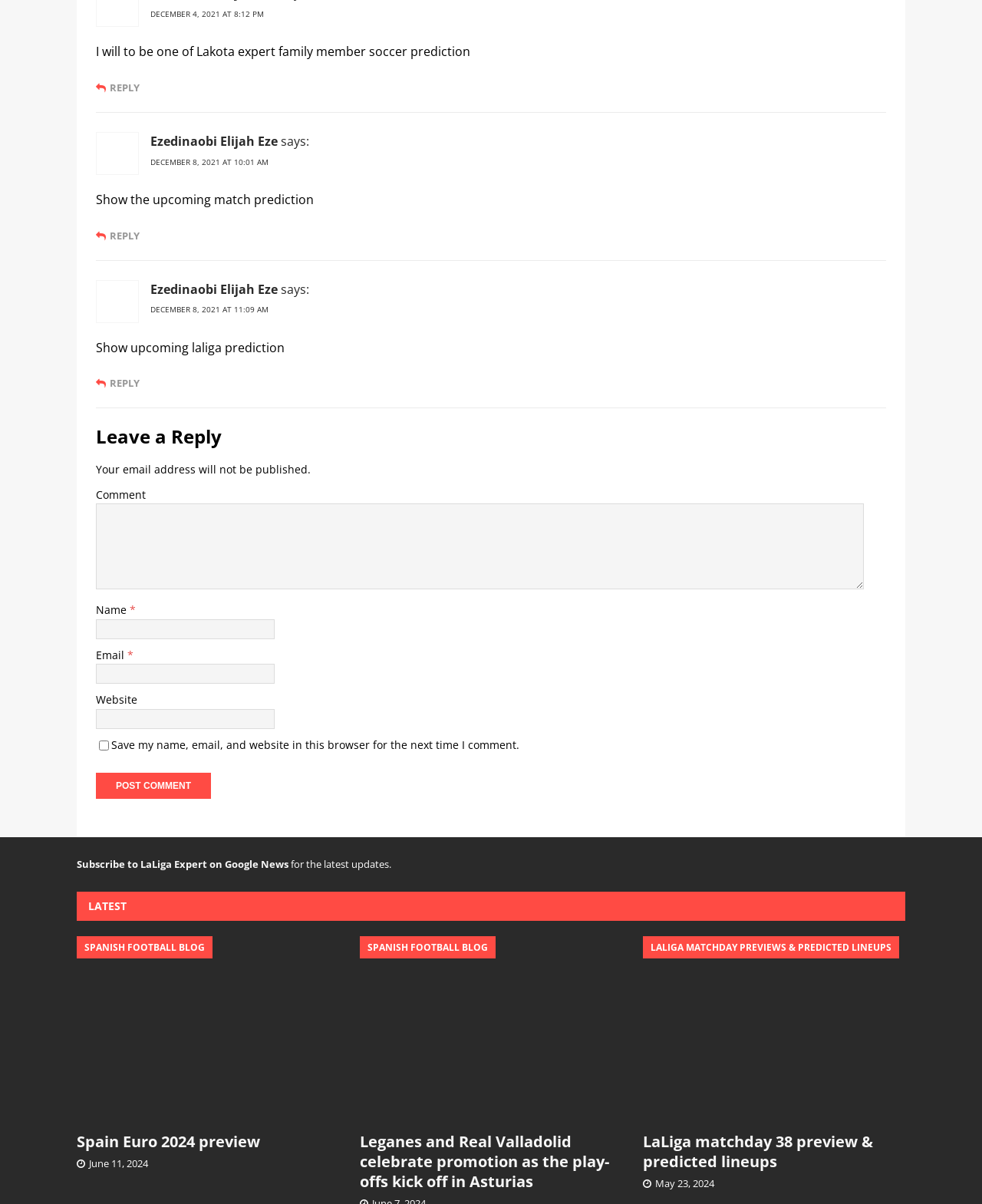Identify the bounding box coordinates for the element you need to click to achieve the following task: "Reply to Ezedinaobi Elijah Eze". The coordinates must be four float values ranging from 0 to 1, formatted as [left, top, right, bottom].

[0.098, 0.069, 0.142, 0.077]